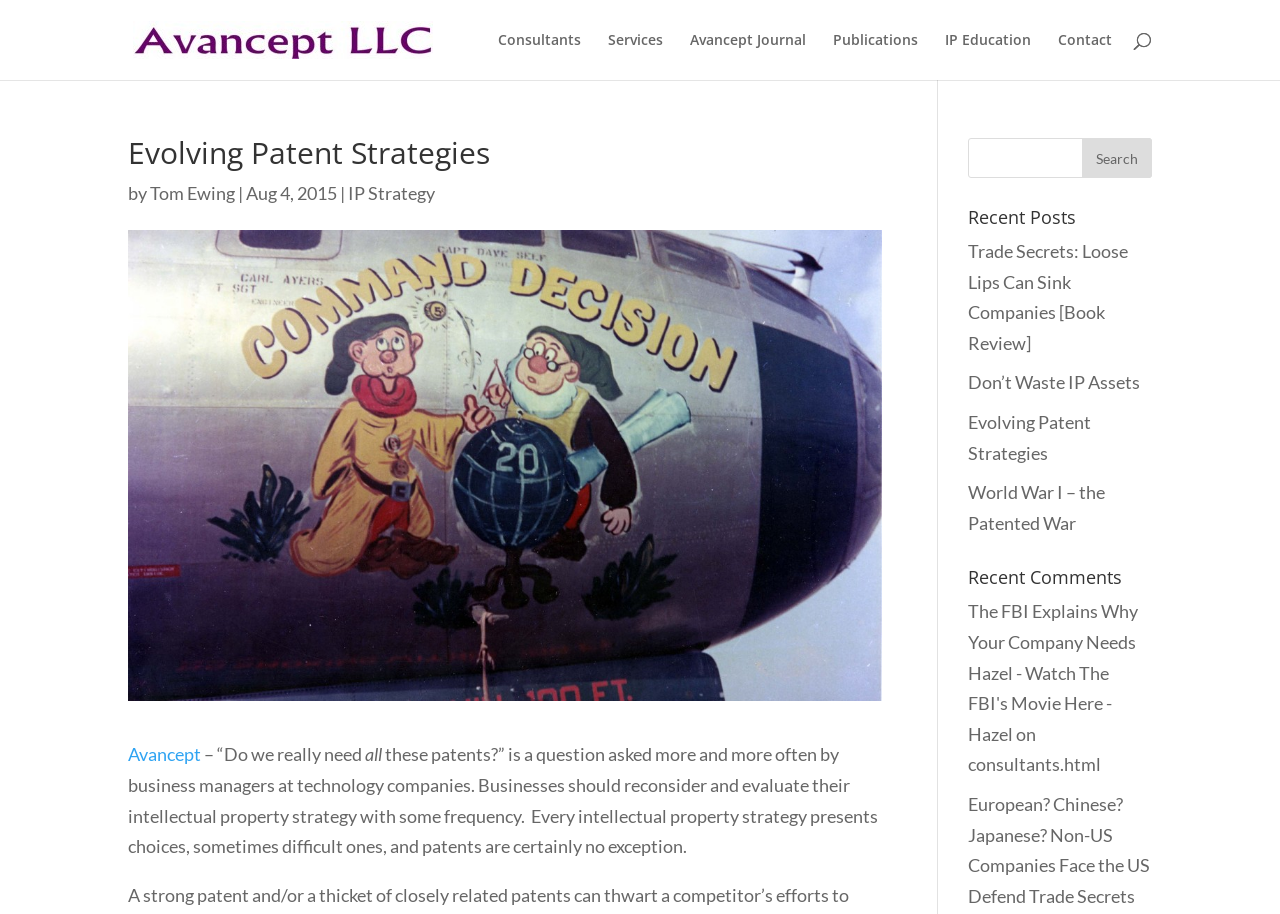Please identify the bounding box coordinates of the region to click in order to complete the task: "Click on the Search button". The coordinates must be four float numbers between 0 and 1, specified as [left, top, right, bottom].

[0.845, 0.151, 0.9, 0.195]